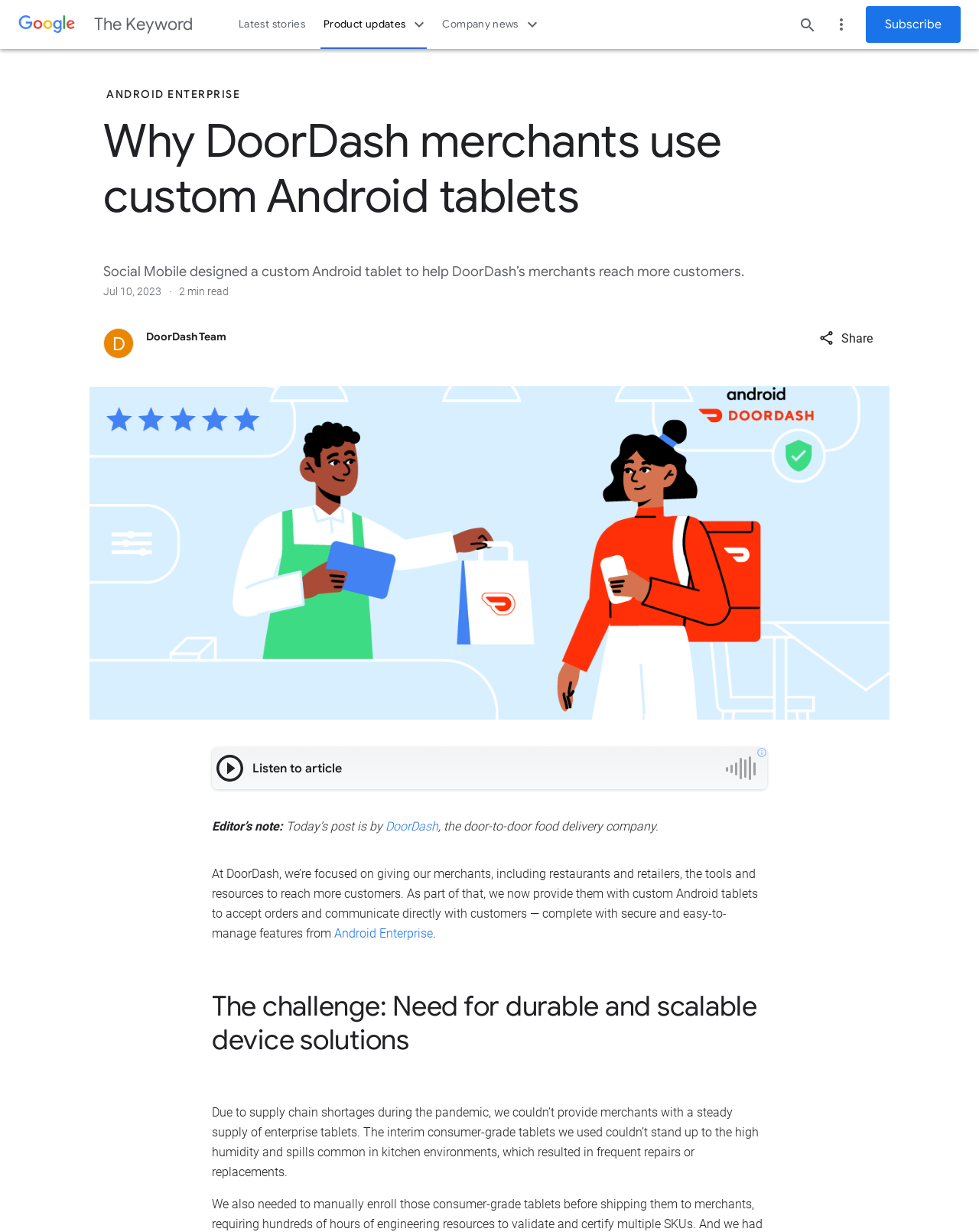Determine the bounding box coordinates of the region that needs to be clicked to achieve the task: "Click the Google logo".

[0.019, 0.012, 0.077, 0.027]